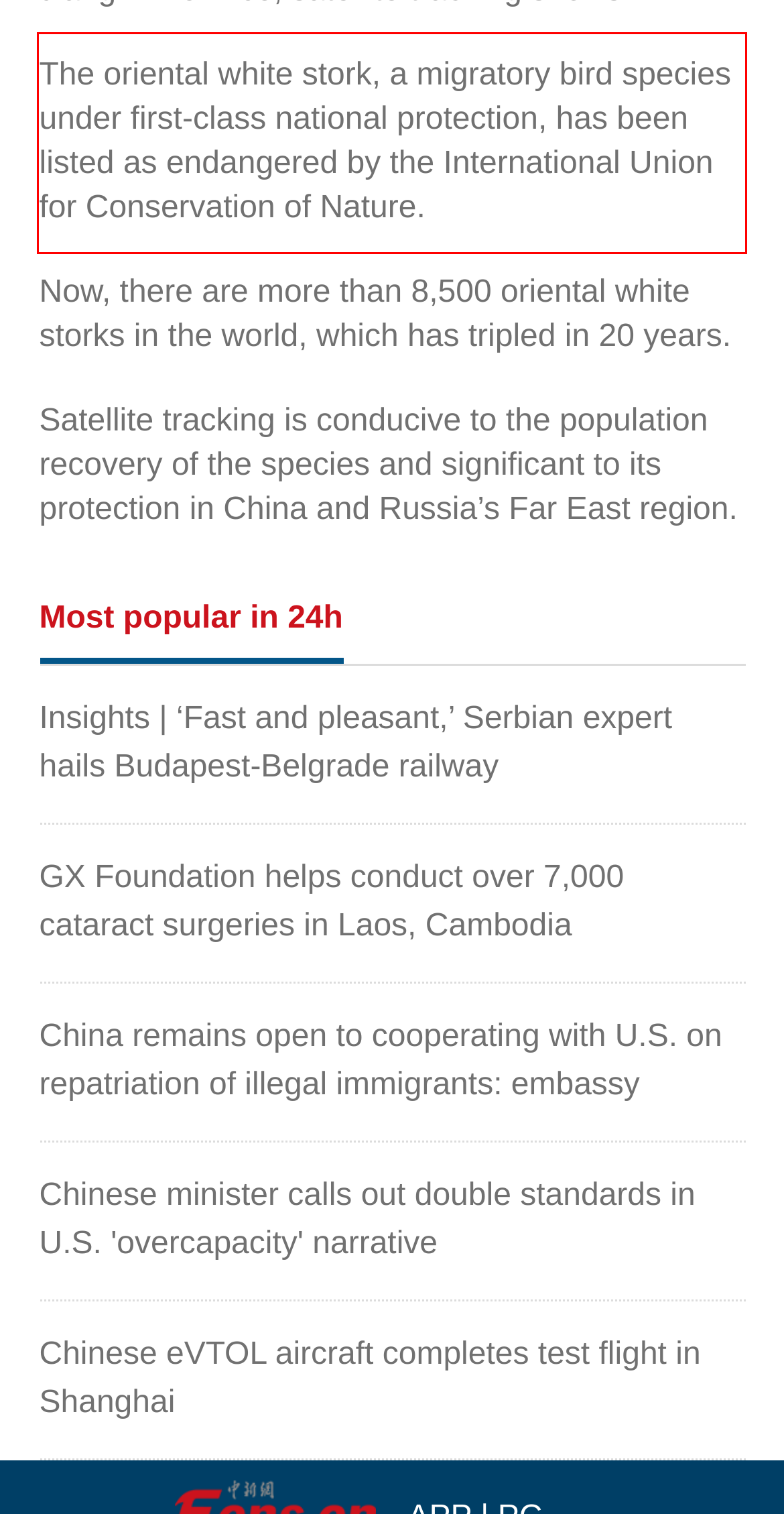Look at the webpage screenshot and recognize the text inside the red bounding box.

The oriental white stork, a migratory bird species under first-class national protection, has been listed as endangered by the International Union for Conservation of Nature.